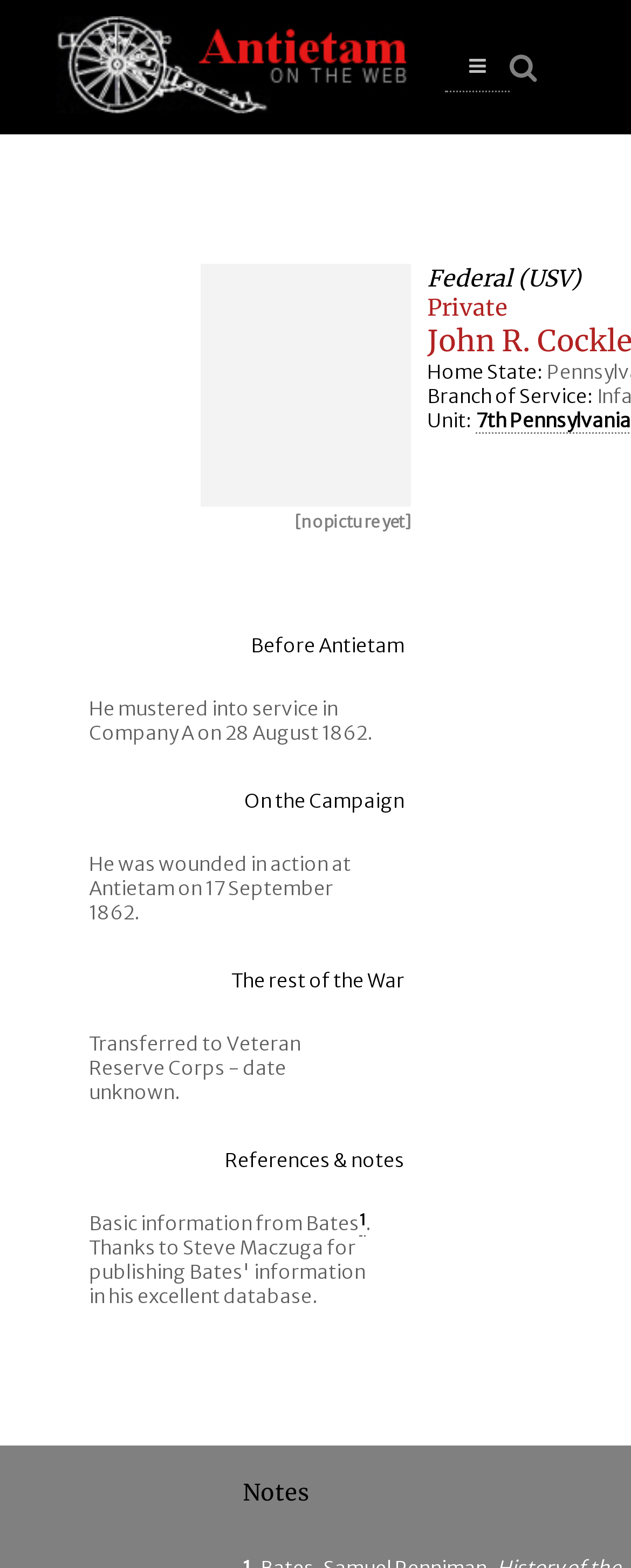What is the soldier's unit?
Using the image as a reference, answer the question in detail.

I found the 'Unit:' label on the webpage and next to it, I saw the text 'Company A', which is the soldier's unit.